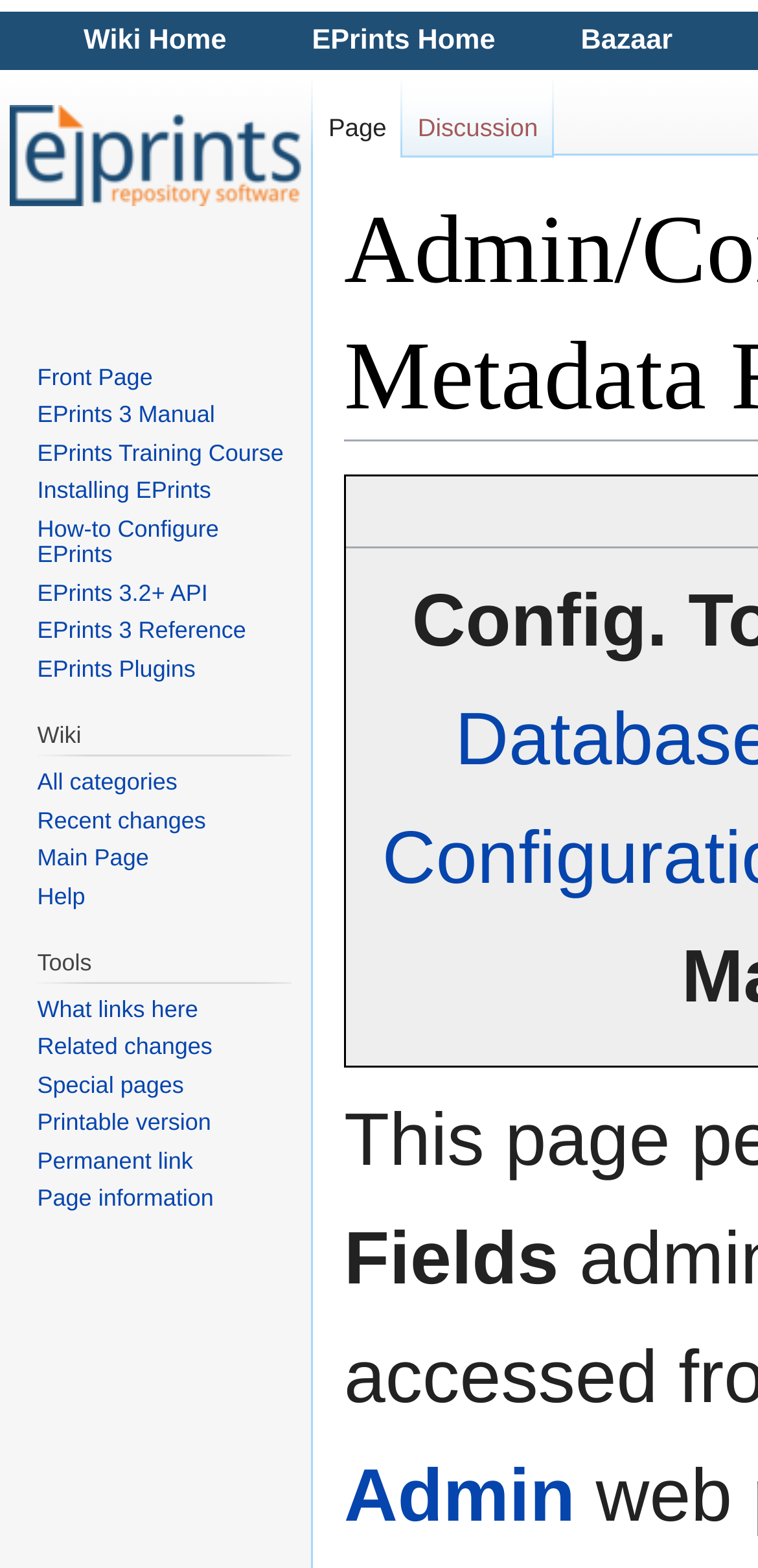How many links are under the 'Wiki' navigation?
Provide a concise answer using a single word or phrase based on the image.

5